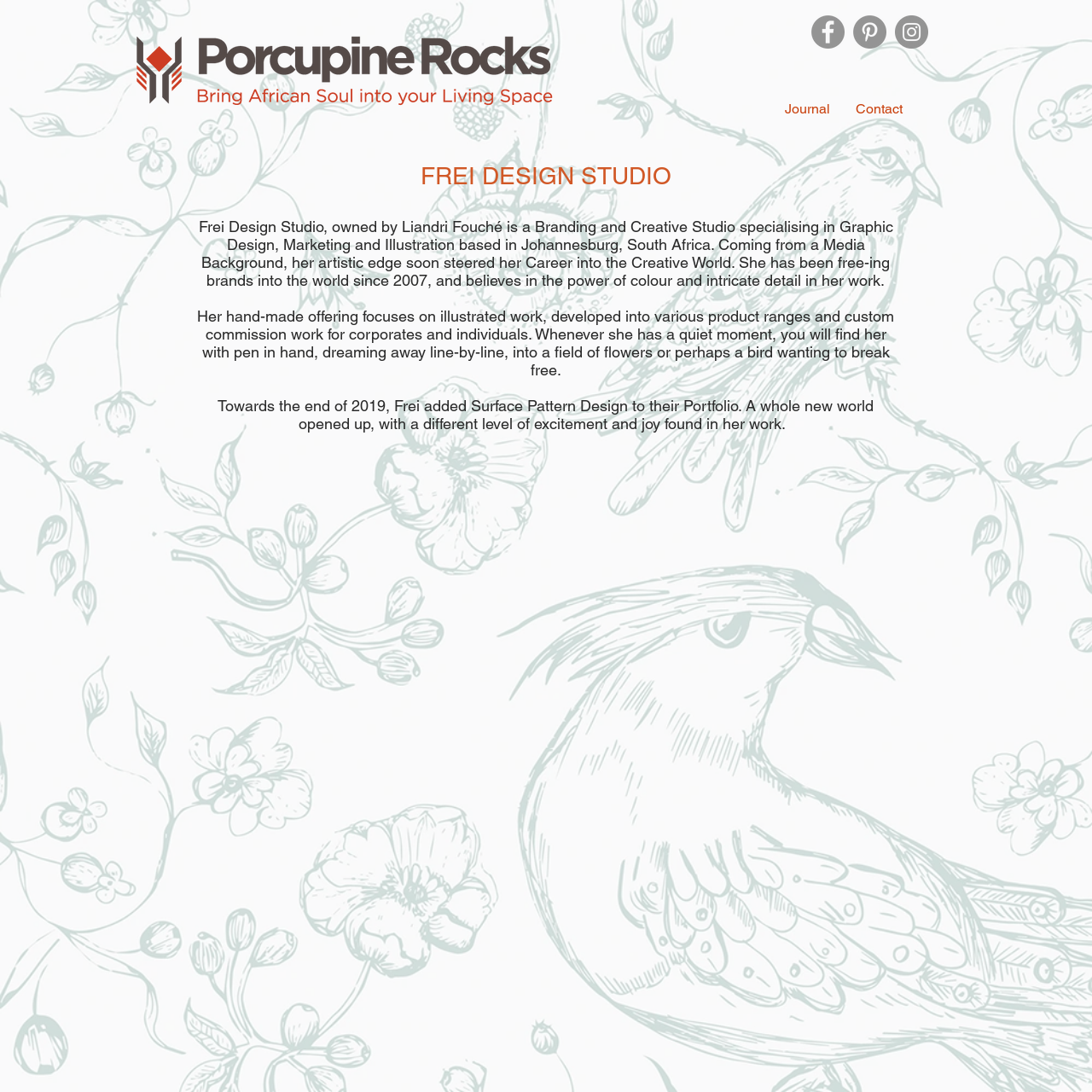What type of design does the studio specialize in? Based on the screenshot, please respond with a single word or phrase.

Graphic Design, Marketing and Illustration